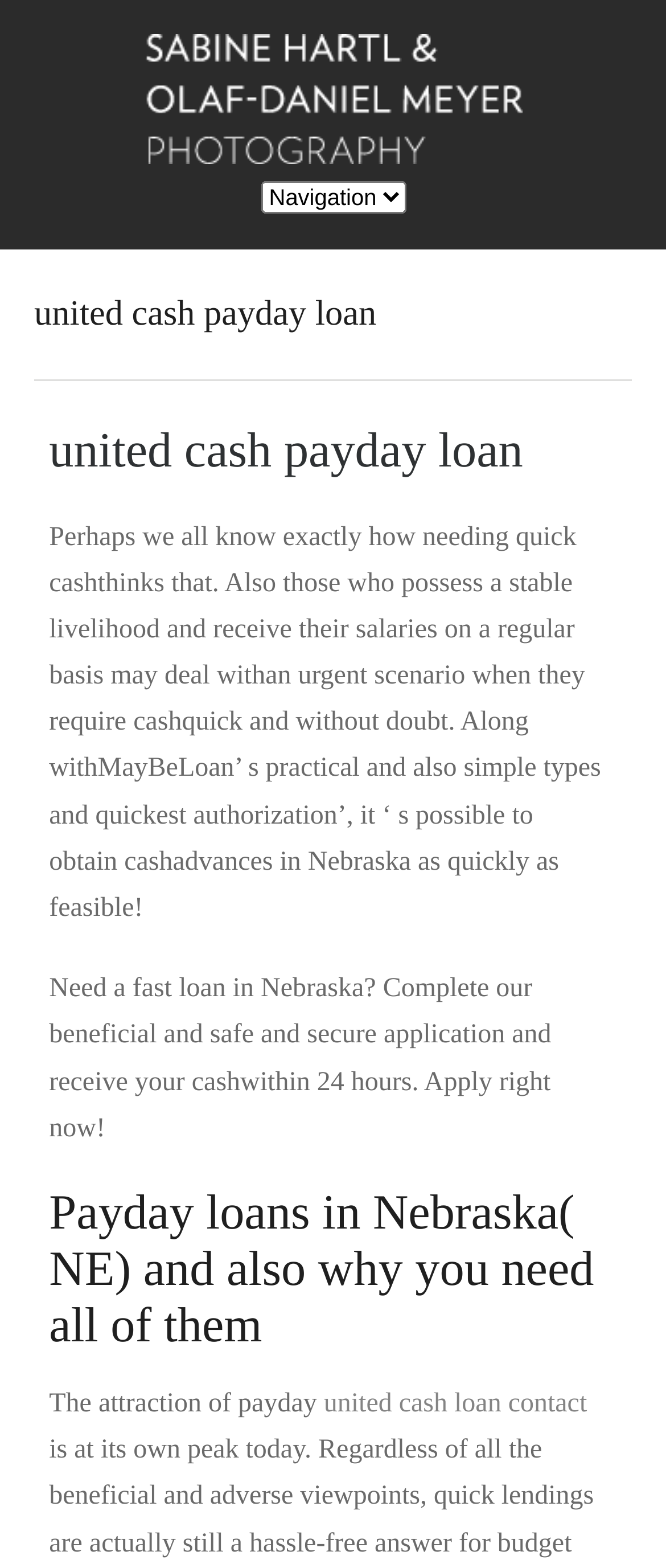Illustrate the webpage's structure and main components comprehensively.

The webpage is about Hartl-Meyer Photography and united cash payday loan. At the top, there is a heading with the title "Hartl-Meyer Photography" accompanied by a link and an image with the same name. Below this, there is a combobox.

The main content of the webpage is focused on united cash payday loan. There are two headings with the same title "united cash payday loan" placed one below the other. The first heading has a link with the same title. 

Below these headings, there is a paragraph of text that explains the importance of quick cash and how MayBeLoan's simple and practical forms can help obtain cash advances in Nebraska quickly. 

Following this, there is another paragraph of text that encourages users to complete a safe and secure application to receive cash within 24 hours. 

Further down, there is a heading titled "Payday loans in Nebraska (NE) and why you need them". Below this, there is a static text that starts with "The attraction of payday" and a link to "united cash loan contact".